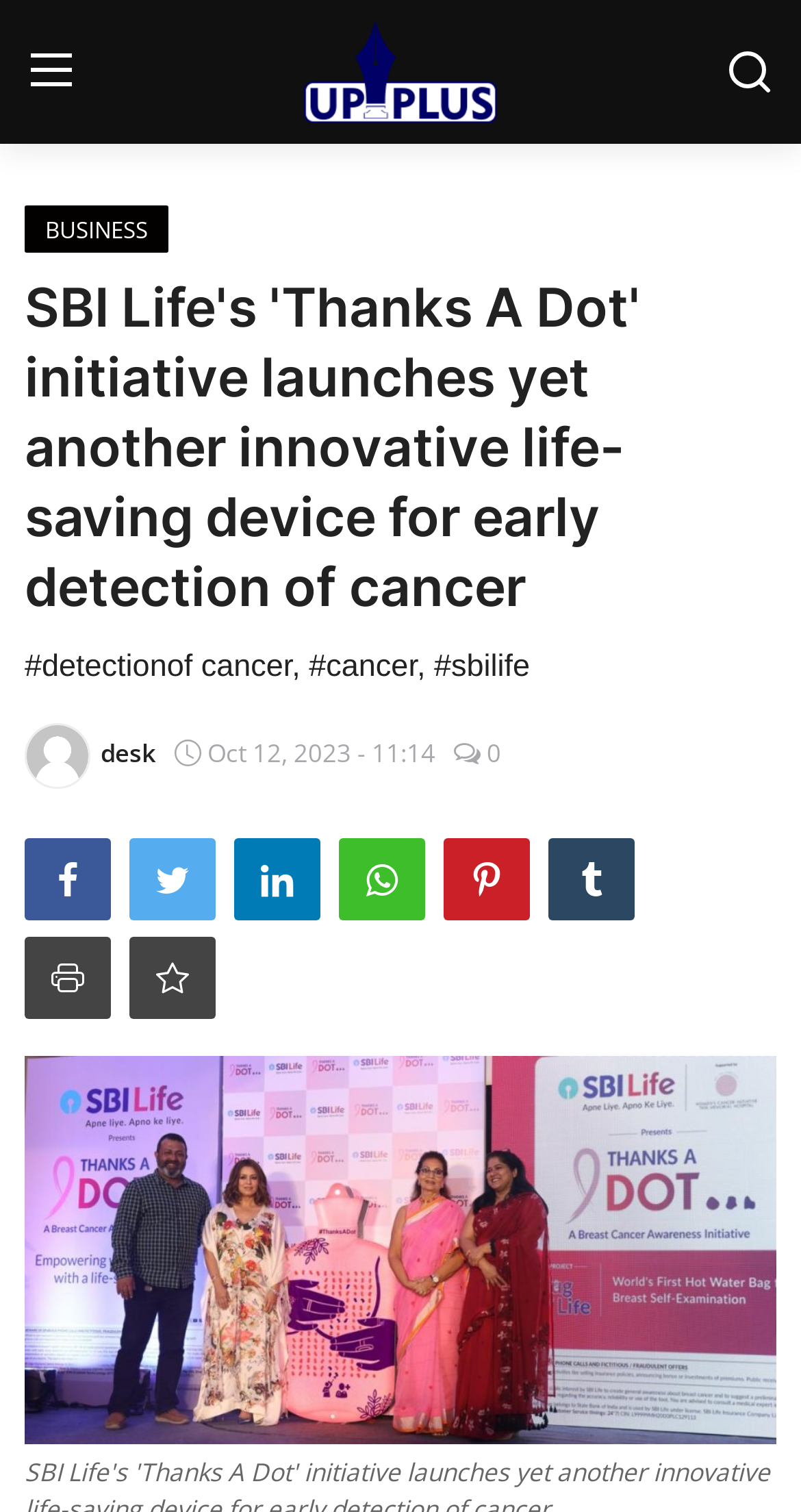What is the logo of the website? Analyze the screenshot and reply with just one word or a short phrase.

SBI Life